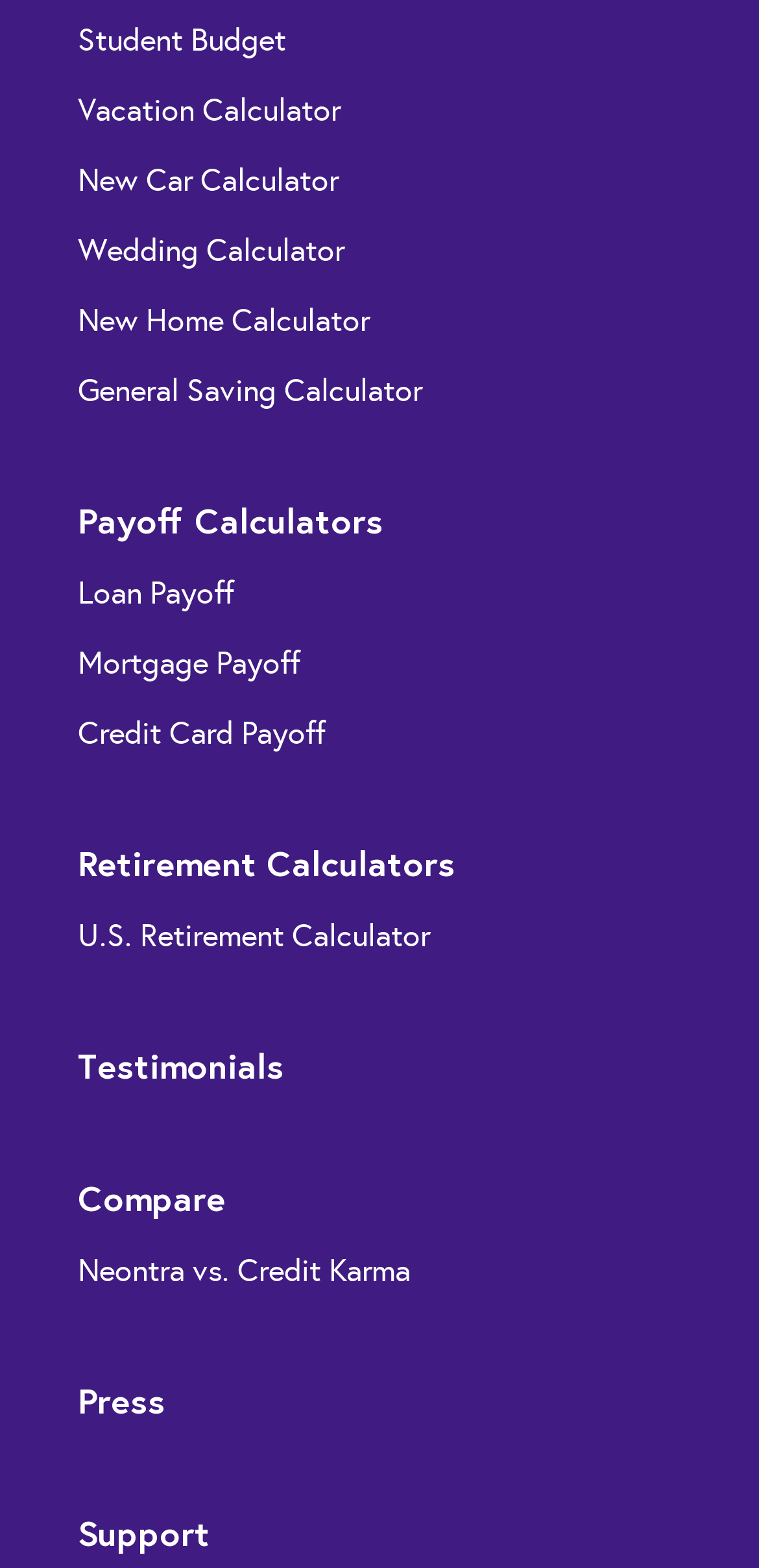What is the last link in the list?
Look at the image and respond with a single word or a short phrase.

Press